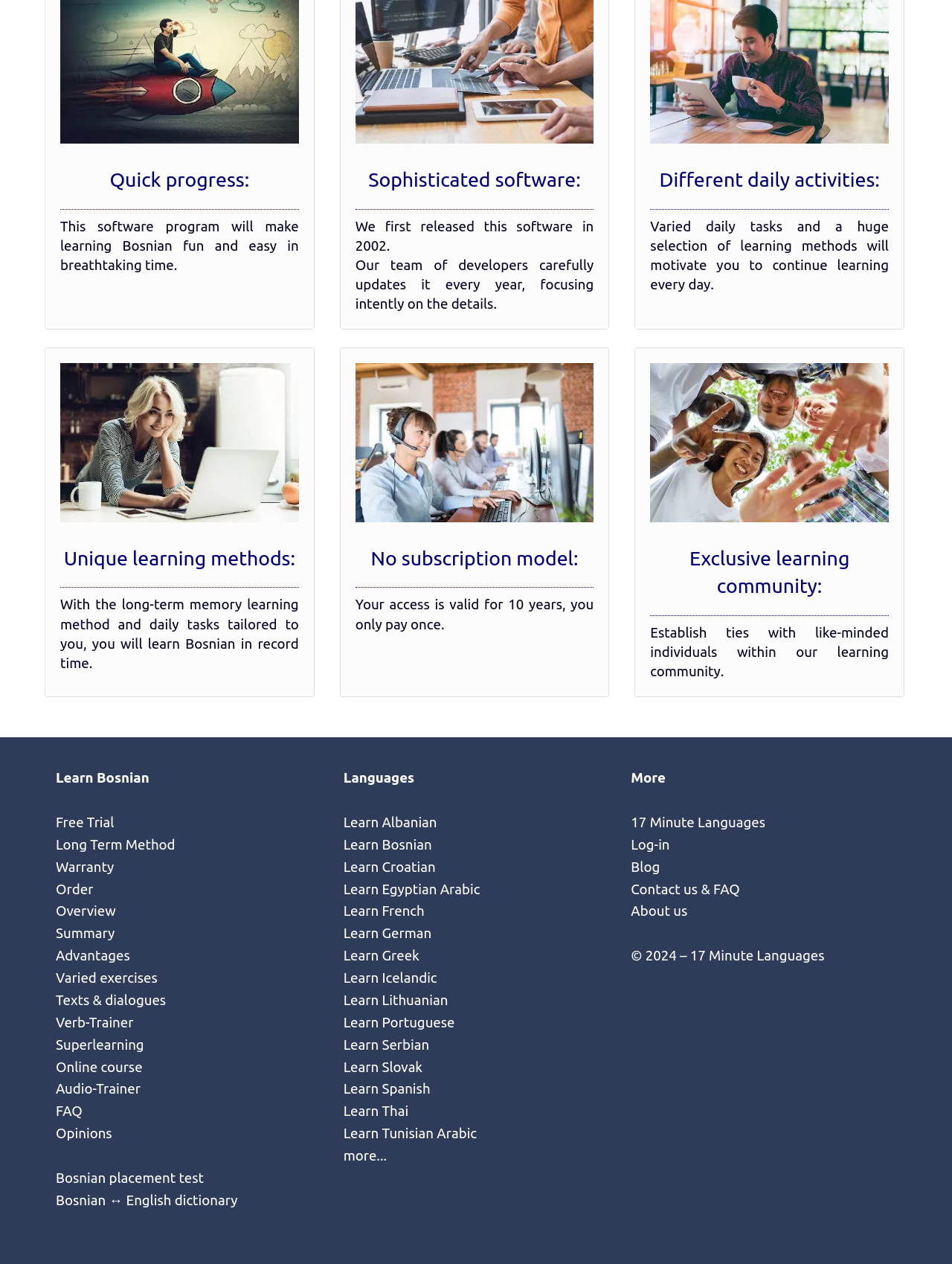How many languages can be learned through this platform?
Refer to the image and provide a concise answer in one word or phrase.

Multiple